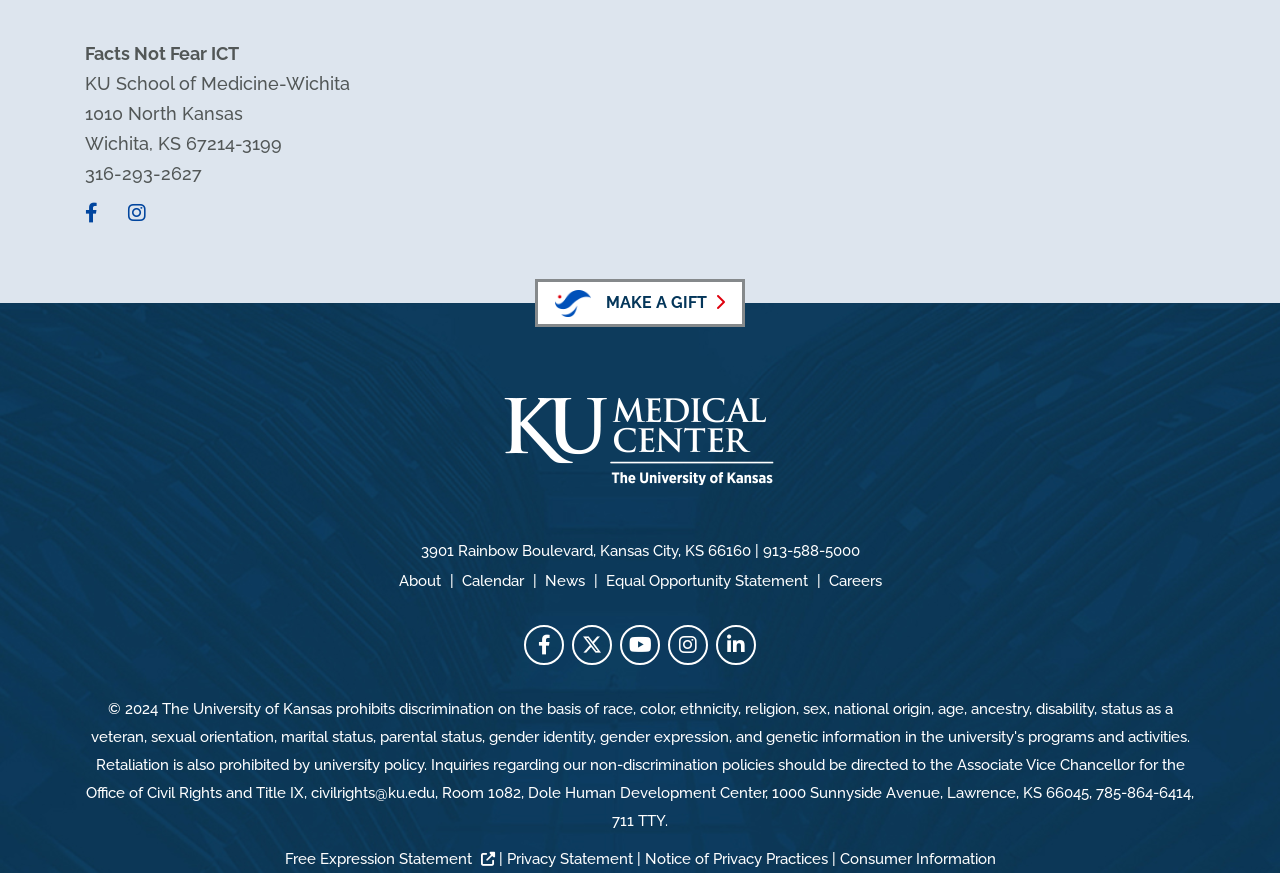Provide the bounding box coordinates of the area you need to click to execute the following instruction: "Make a gift".

[0.418, 0.319, 0.582, 0.374]